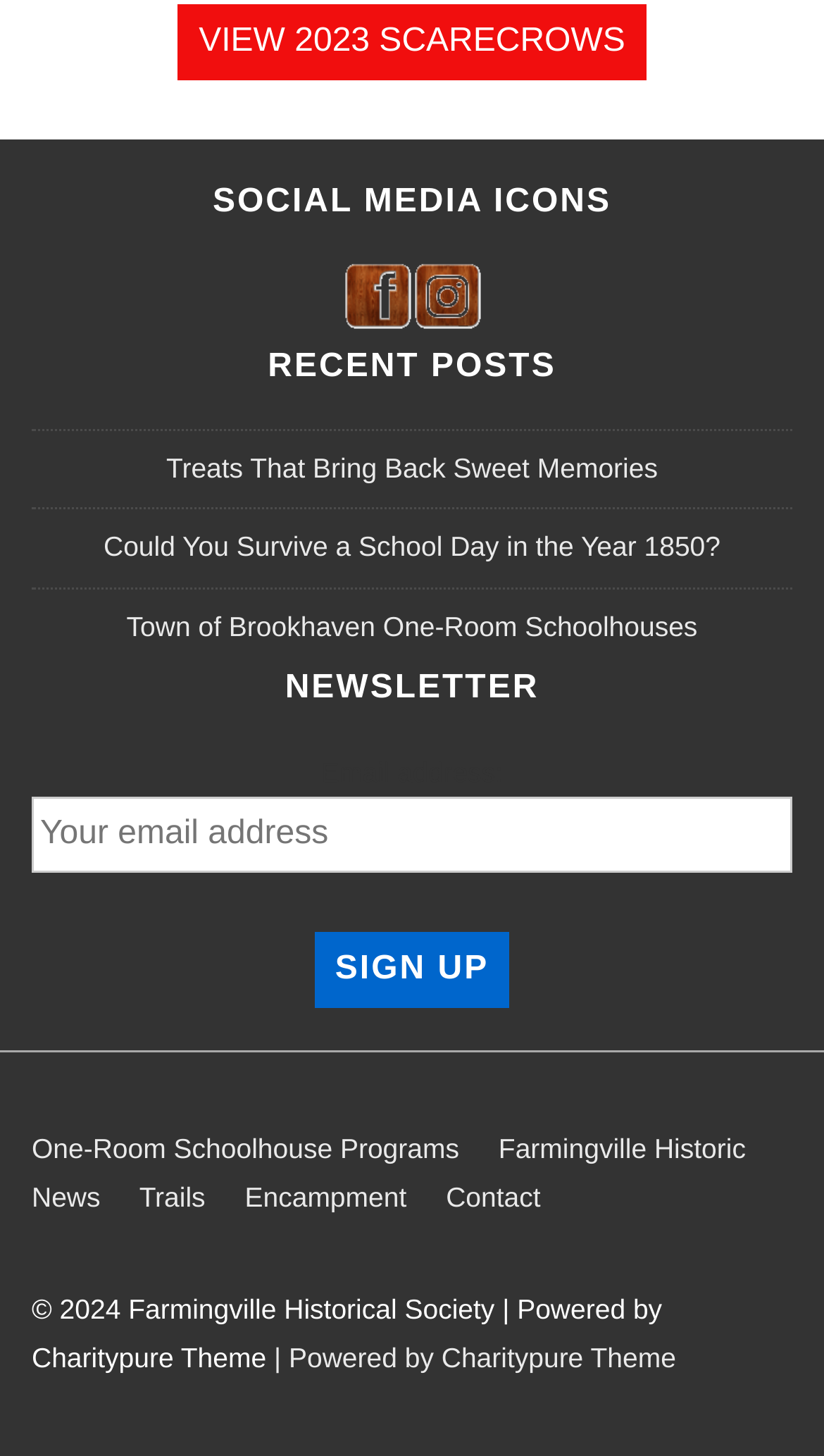For the given element description | Powered by Charitypure Theme, determine the bounding box coordinates of the UI element. The coordinates should follow the format (top-left x, top-left y, bottom-right x, bottom-right y) and be within the range of 0 to 1.

[0.332, 0.921, 0.82, 0.943]